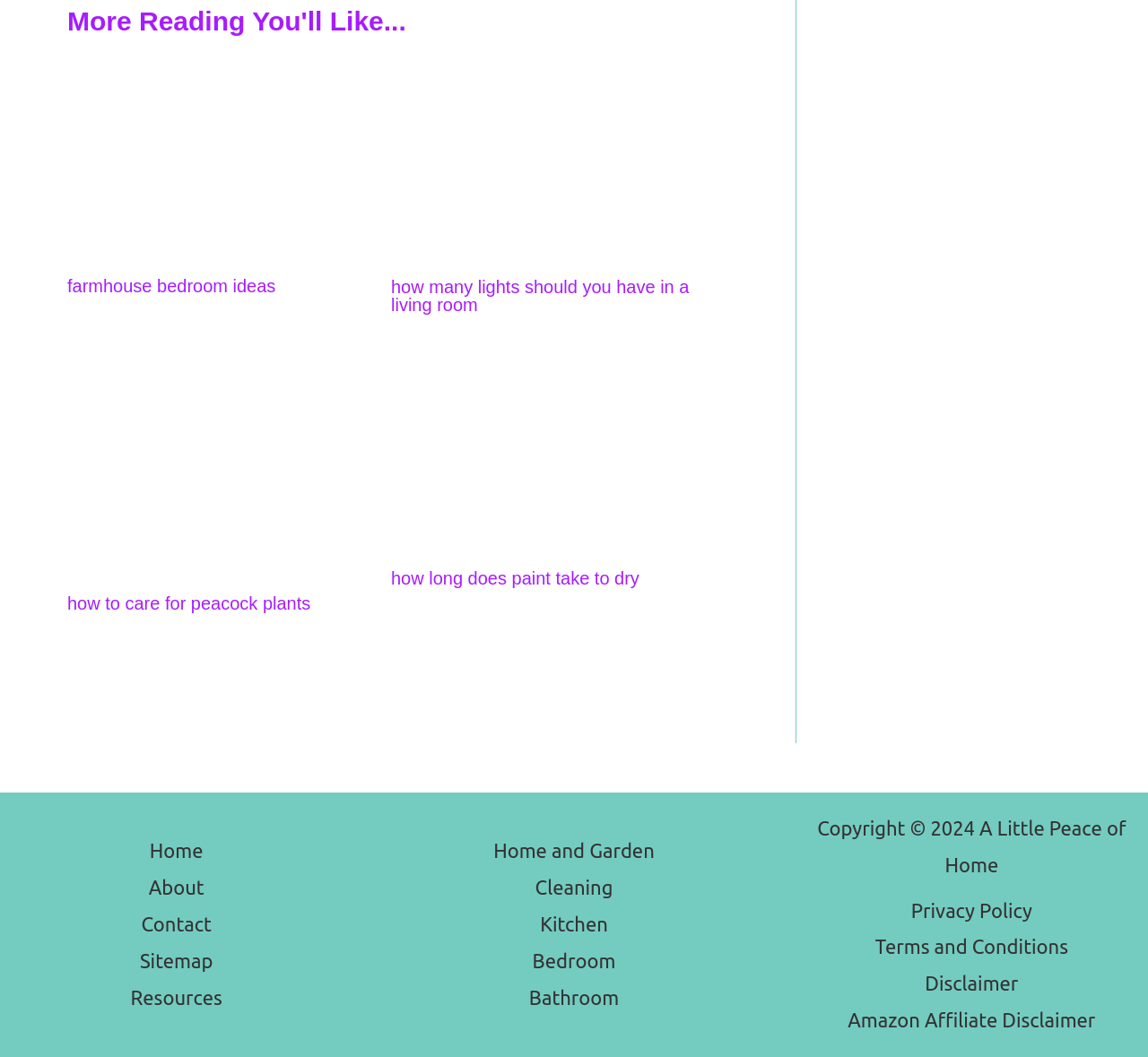Locate the bounding box coordinates of the element that needs to be clicked to carry out the instruction: "Read more about farmhouse bedroom ideas". The coordinates should be given as four float numbers ranging from 0 to 1, i.e., [left, top, right, bottom].

[0.059, 0.136, 0.321, 0.157]